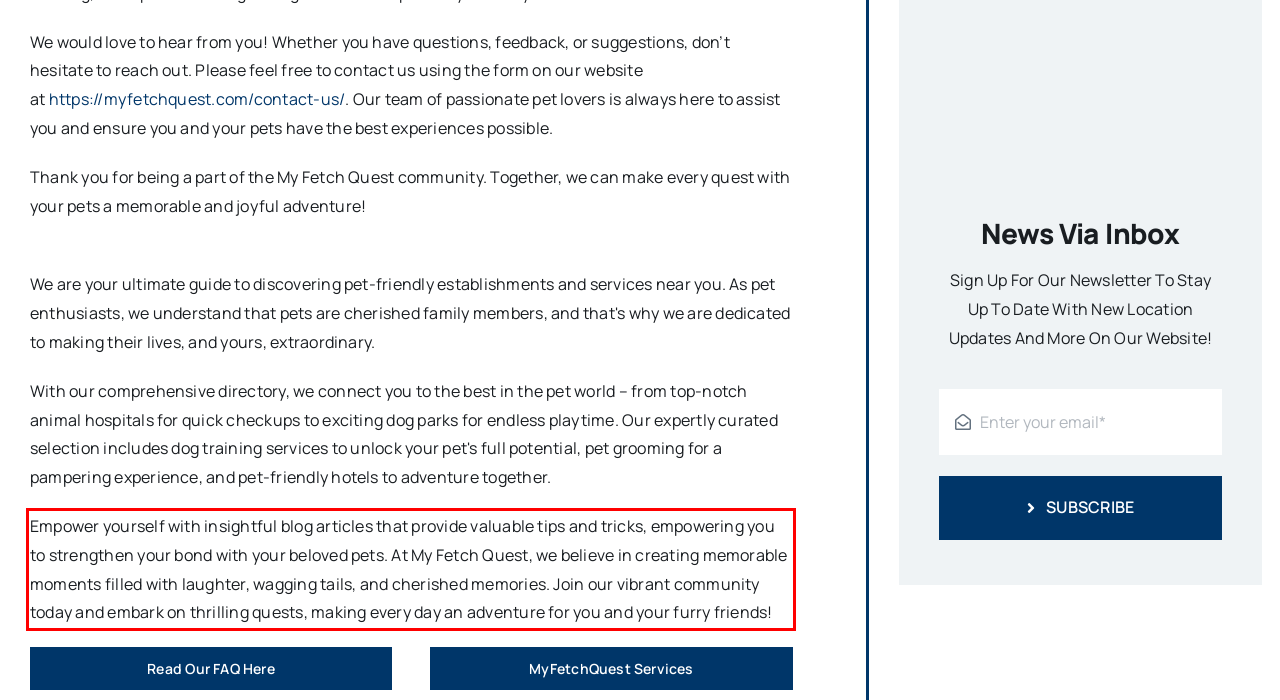Please perform OCR on the text content within the red bounding box that is highlighted in the provided webpage screenshot.

Empower yourself with insightful blog articles that provide valuable tips and tricks, empowering you to strengthen your bond with your beloved pets. At My Fetch Quest, we believe in creating memorable moments filled with laughter, wagging tails, and cherished memories. Join our vibrant community today and embark on thrilling quests, making every day an adventure for you and your furry friends!